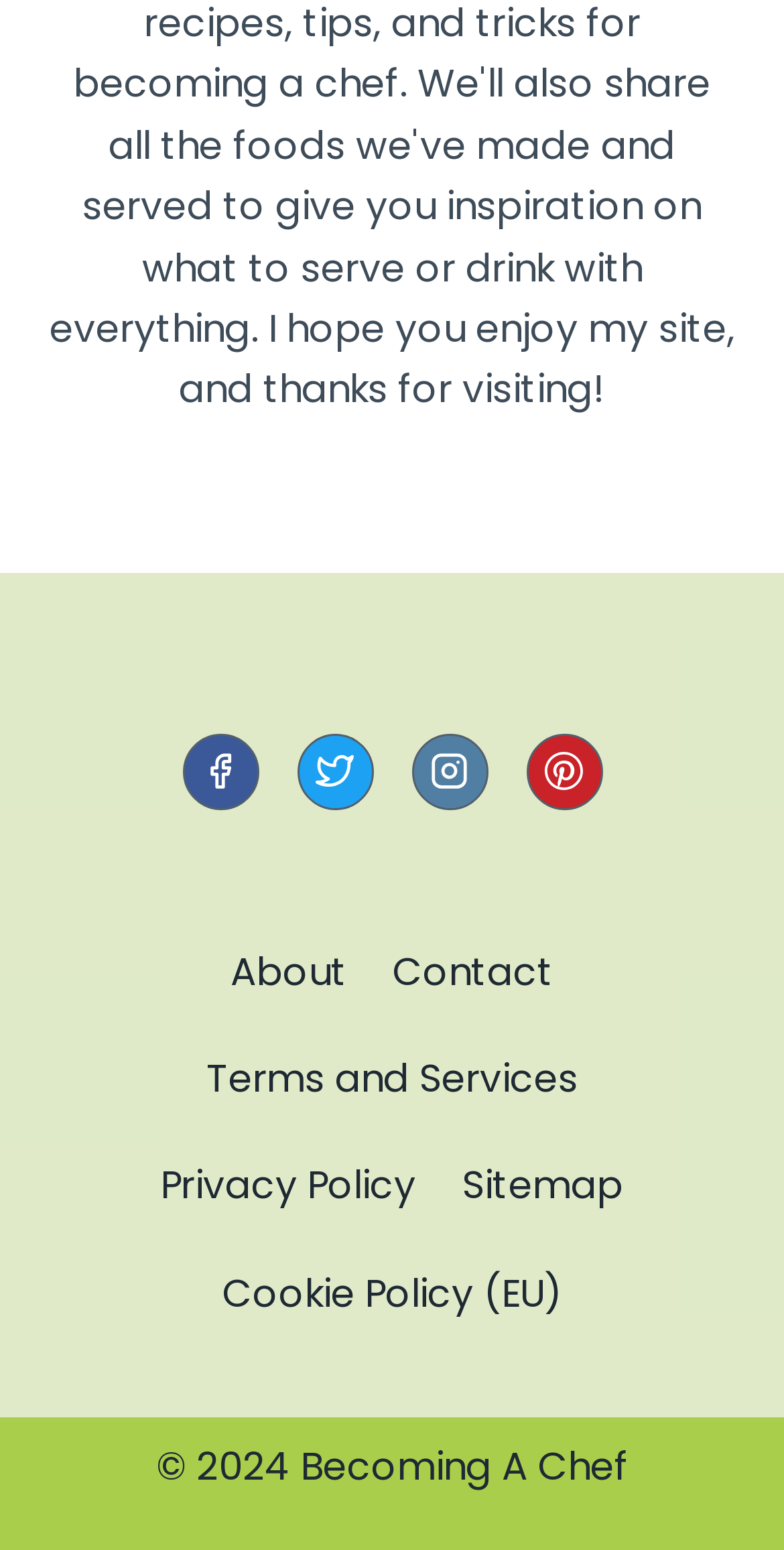With reference to the image, please provide a detailed answer to the following question: What is the name of the website?

I found the website name at the bottom of the webpage, which is 'Becoming A Chef'.